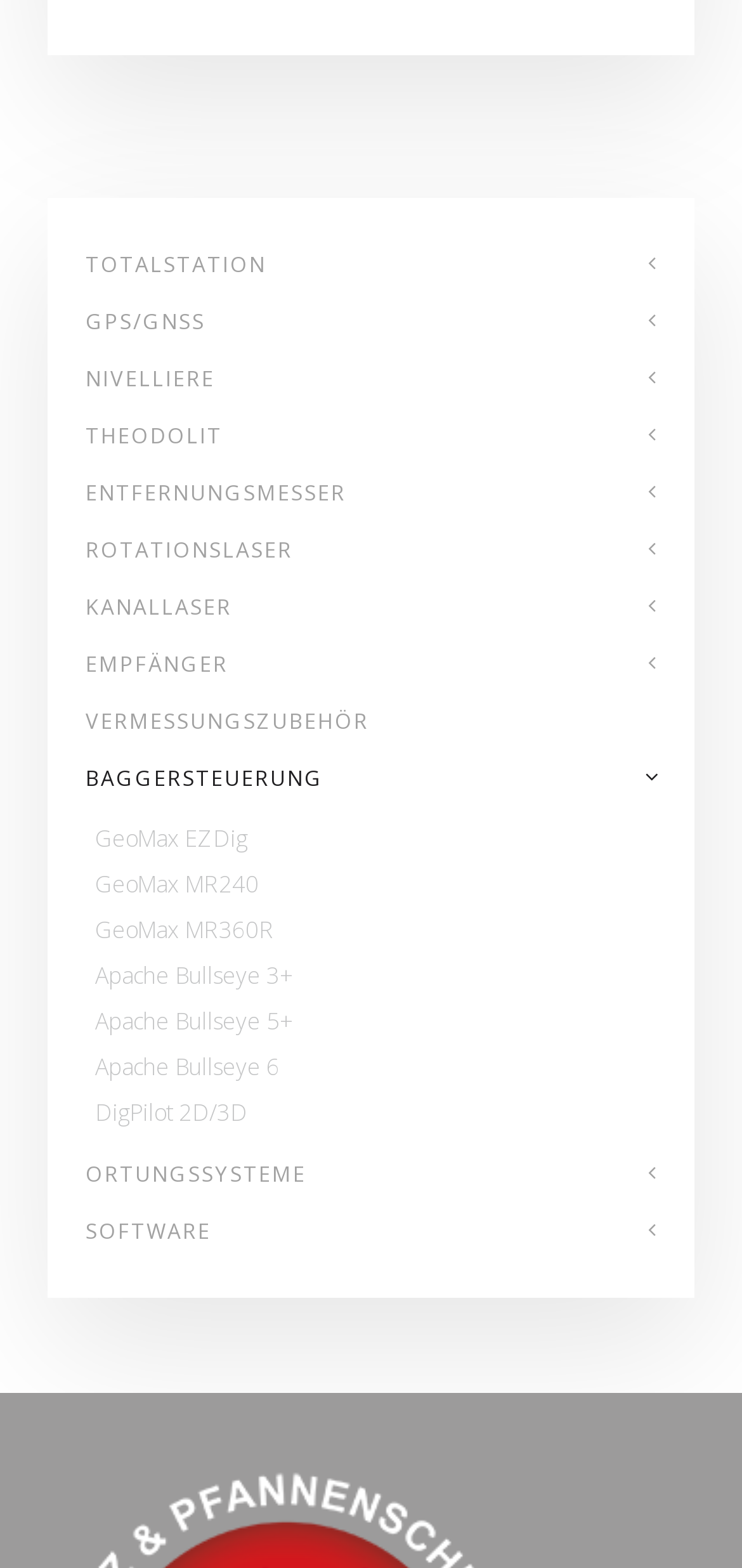Given the element description: "Apache Bullseye 6", predict the bounding box coordinates of the UI element it refers to, using four float numbers between 0 and 1, i.e., [left, top, right, bottom].

[0.128, 0.667, 0.885, 0.696]